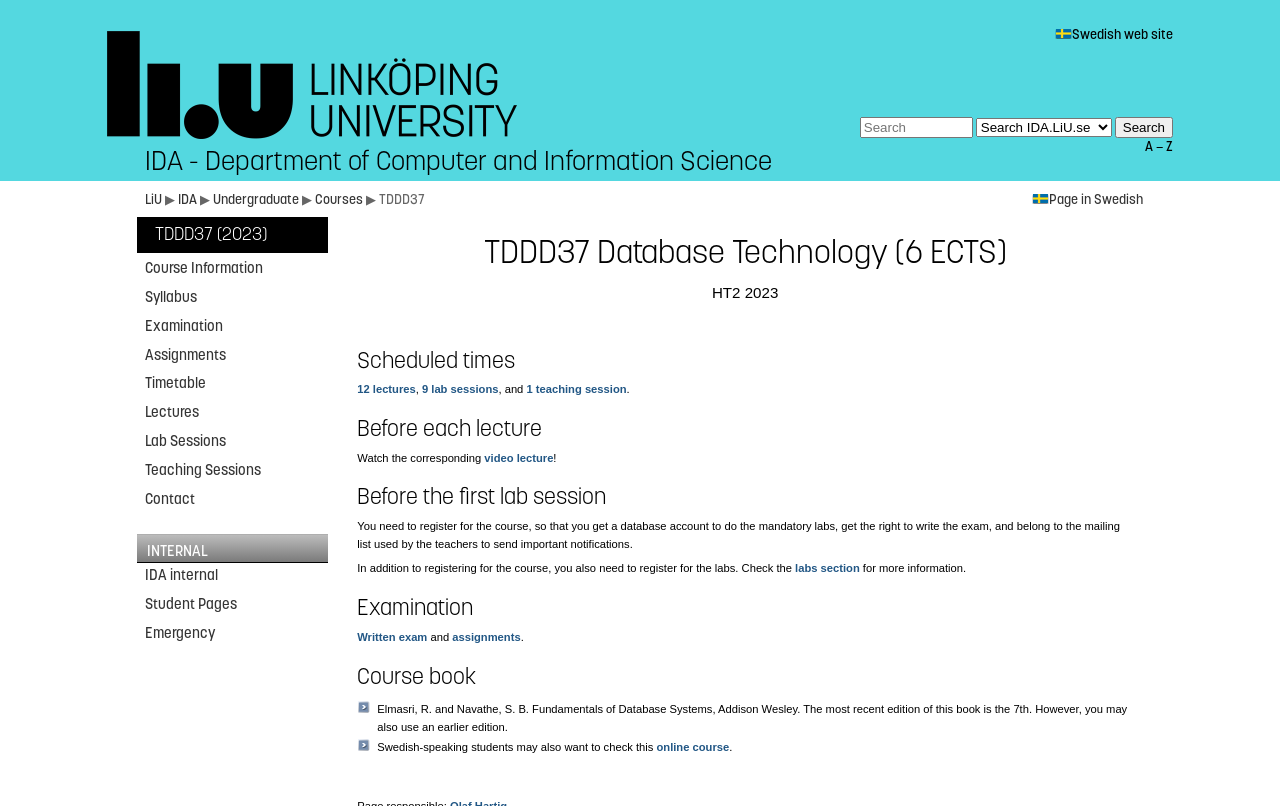Provide a one-word or short-phrase response to the question:
What is the name of the department?

IDA